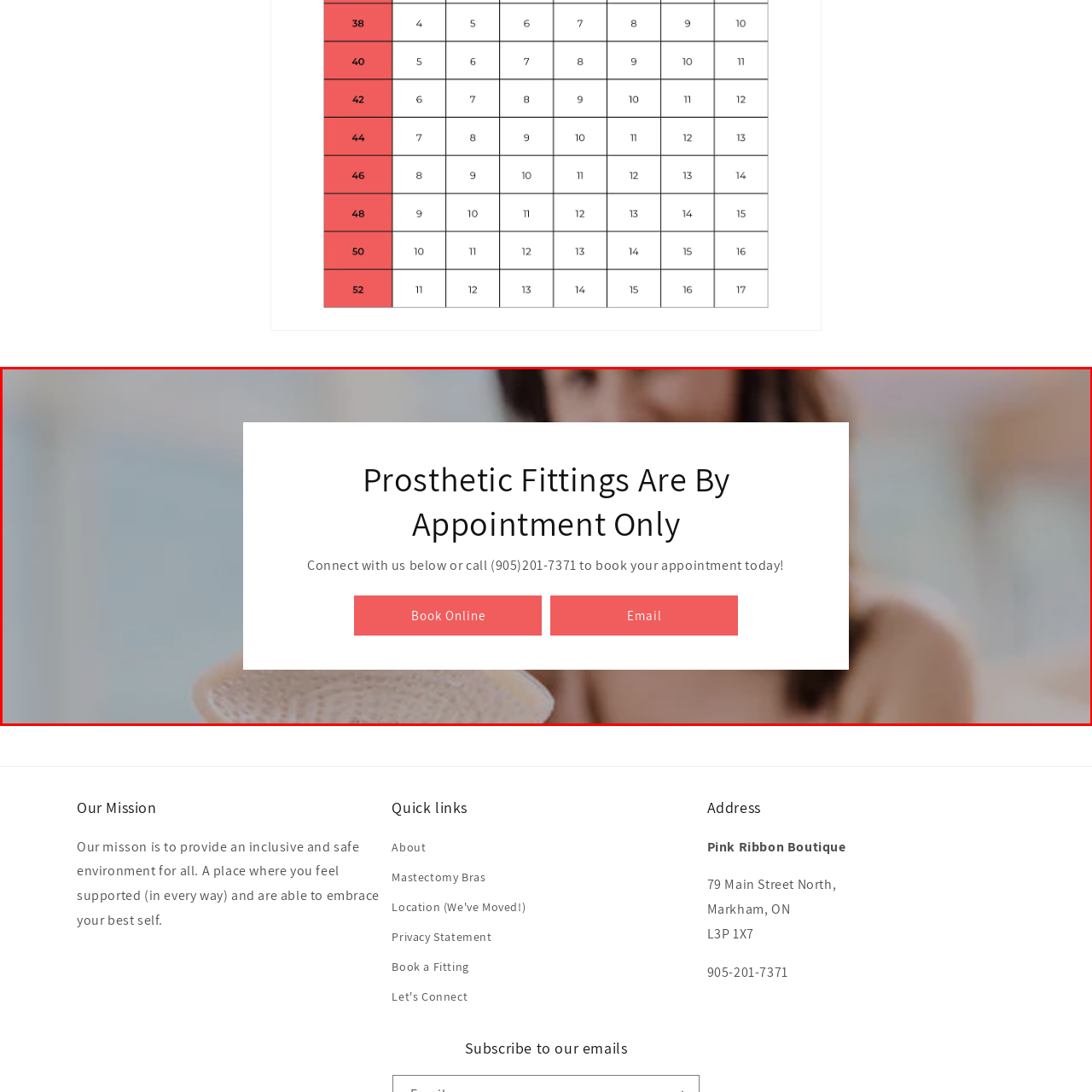Provide a thorough description of the scene depicted within the red bounding box.

The image prominently features a call-to-action banner for scheduling prosthetic fittings, clearly stating that these services are available by appointment only. At the top, the heading "Prosthetic Fittings Are By Appointment Only" emphasizes the necessity of making an arrangement beforehand. Below the heading, there is a supportive message encouraging potential clients to connect via phone or through the provided options, stating: "Connect with us below or call (905)201-7371 to book your appointment today!" 

Two distinct buttons are available for user interaction: "Book Online" and "Email," both of which are designed to facilitate easy access to scheduling a fitting. The aesthetic of the banner combines clarity with inviting colors, ensuring important information is accessible and engaging for users seeking prosthetic fitting services. This setup aims to ensure clients understand the appointment process while feeling welcomed to reach out for their needs.